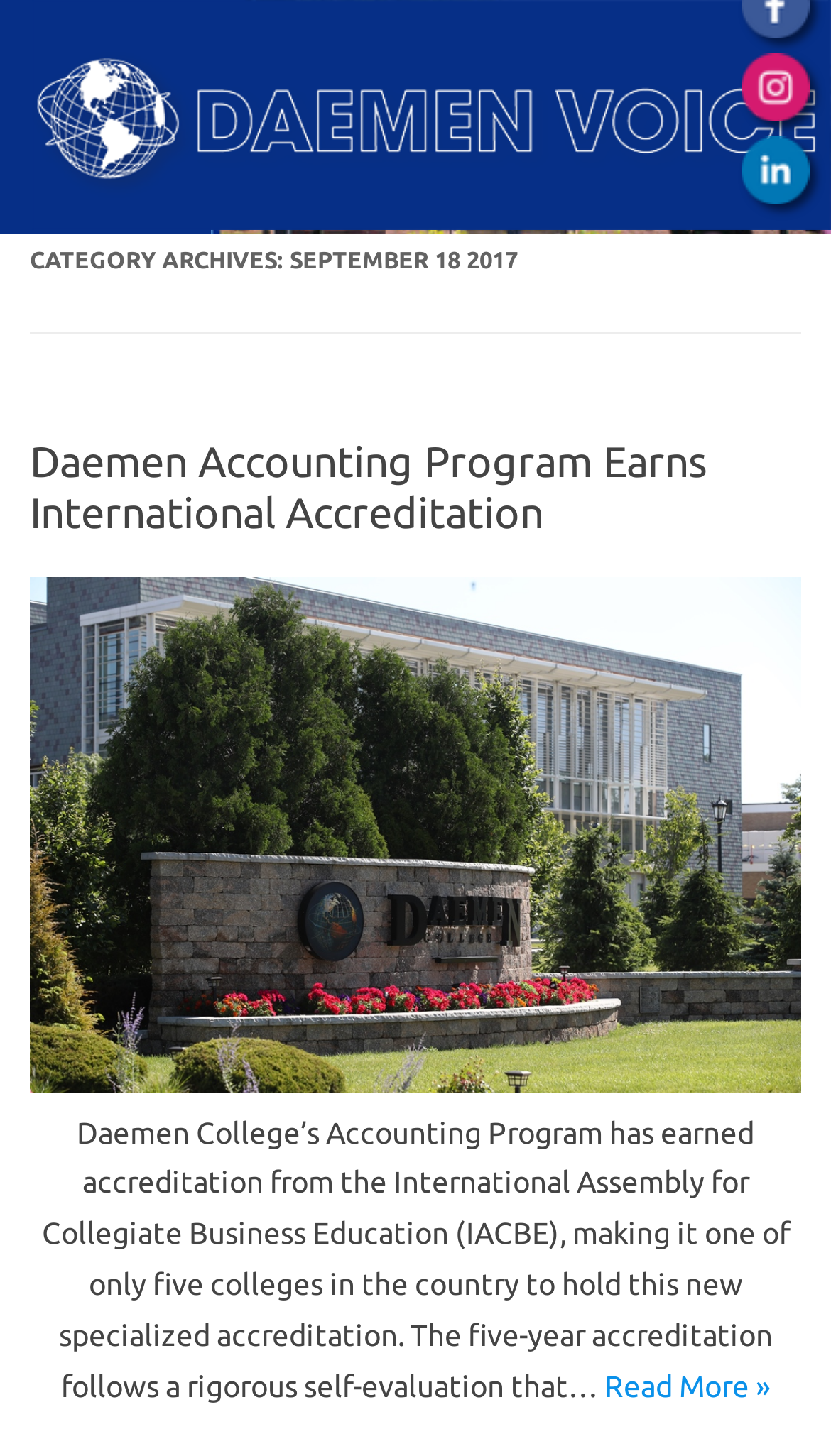Provide a brief response in the form of a single word or phrase:
What is the topic of the article mentioned?

Accounting Program accreditation